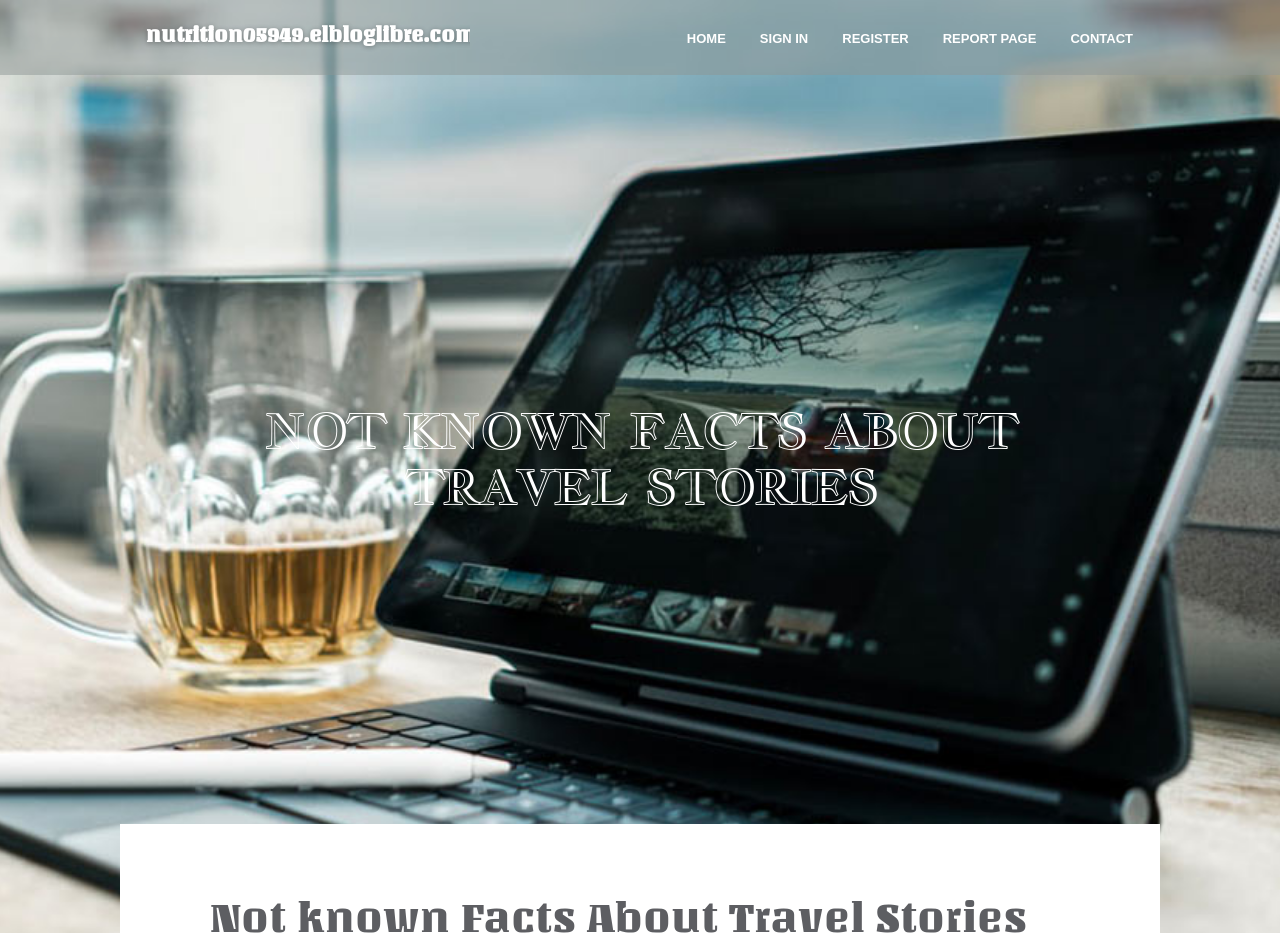What is the purpose of the 'REPORT PAGE' link?
Please provide a single word or phrase based on the screenshot.

To report issues with the page